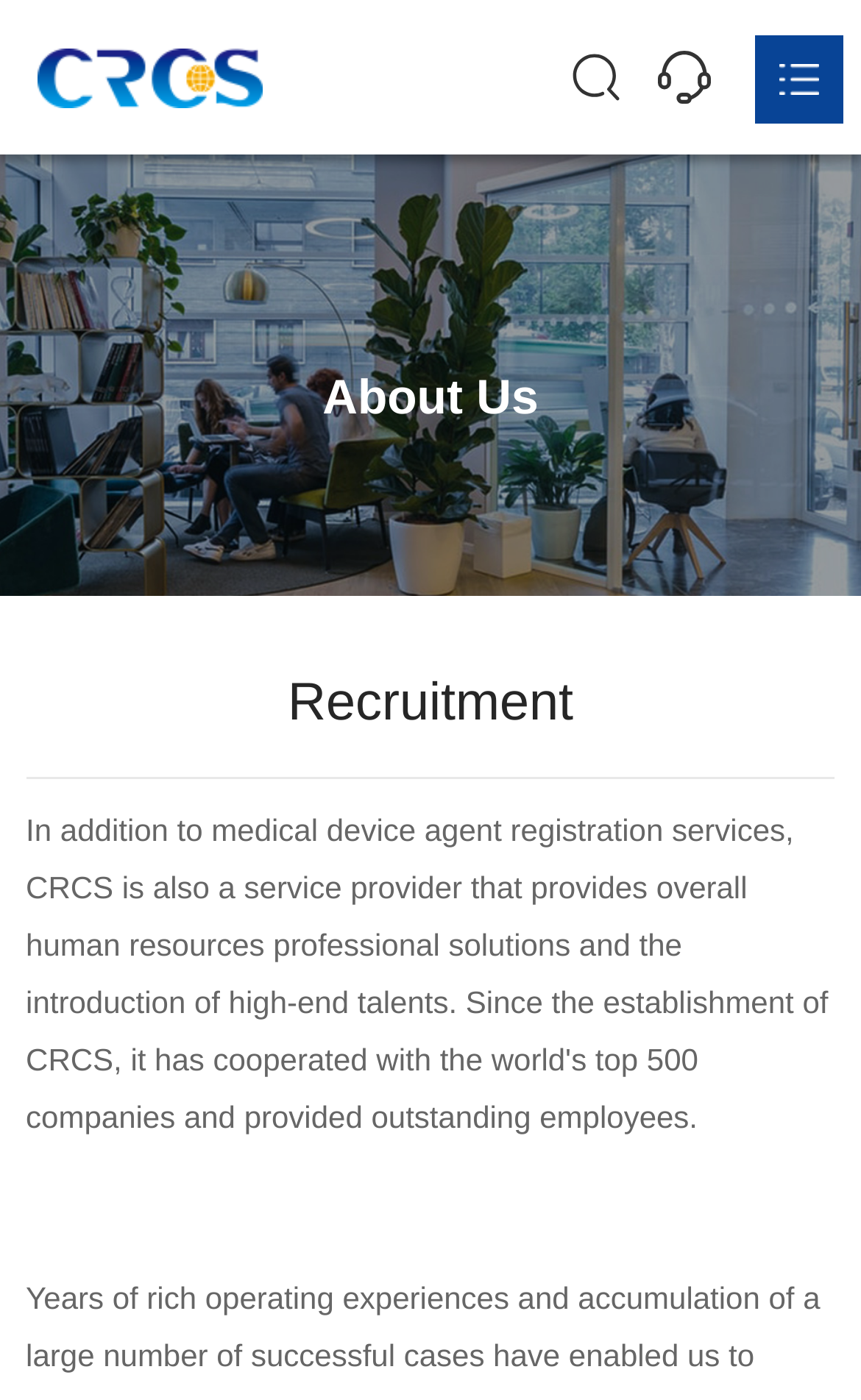Please respond in a single word or phrase: 
What is the title of the section below the navigation links?

About Us